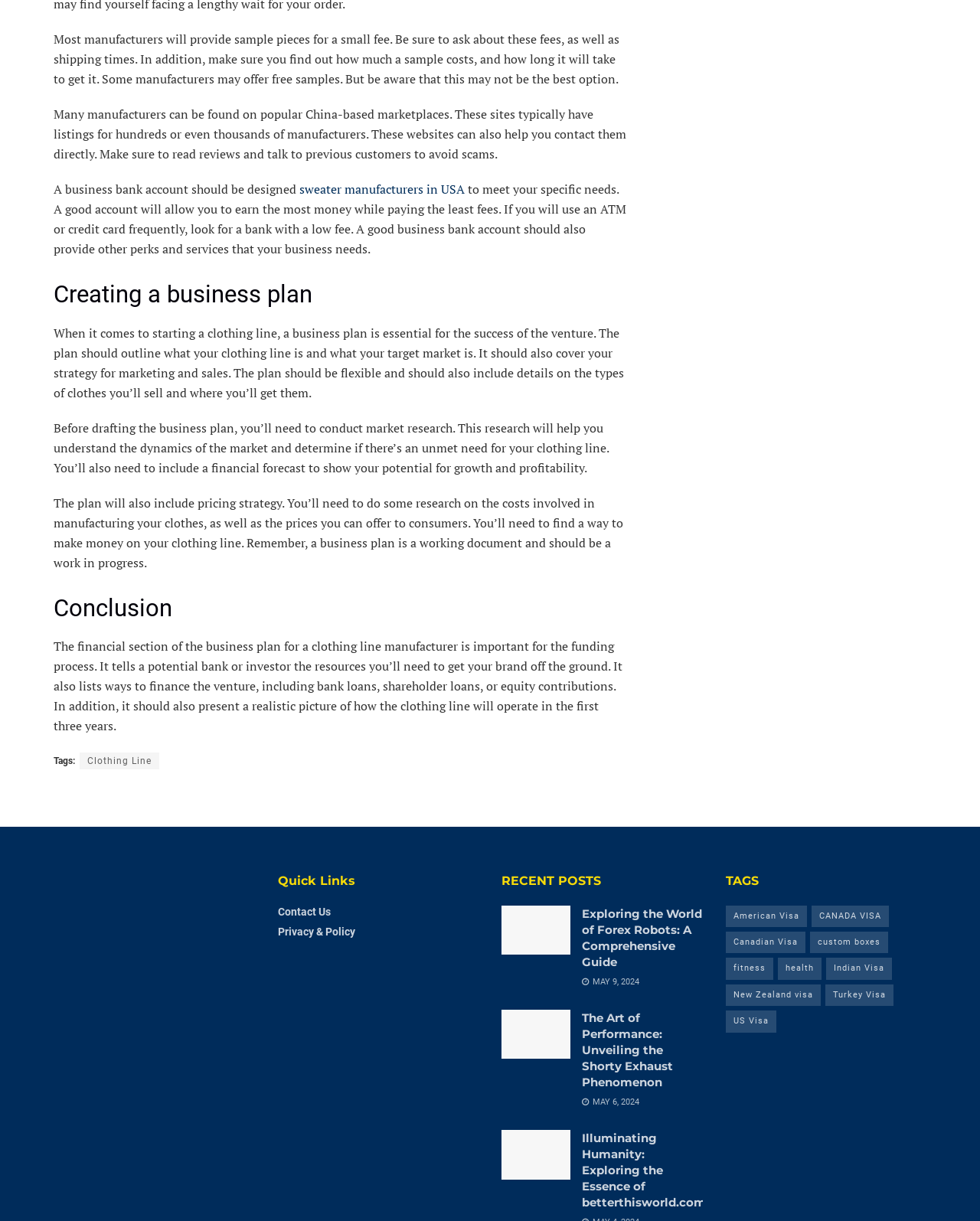Determine the bounding box coordinates of the element's region needed to click to follow the instruction: "Contact 'Contact Us'". Provide these coordinates as four float numbers between 0 and 1, formatted as [left, top, right, bottom].

[0.283, 0.741, 0.337, 0.752]